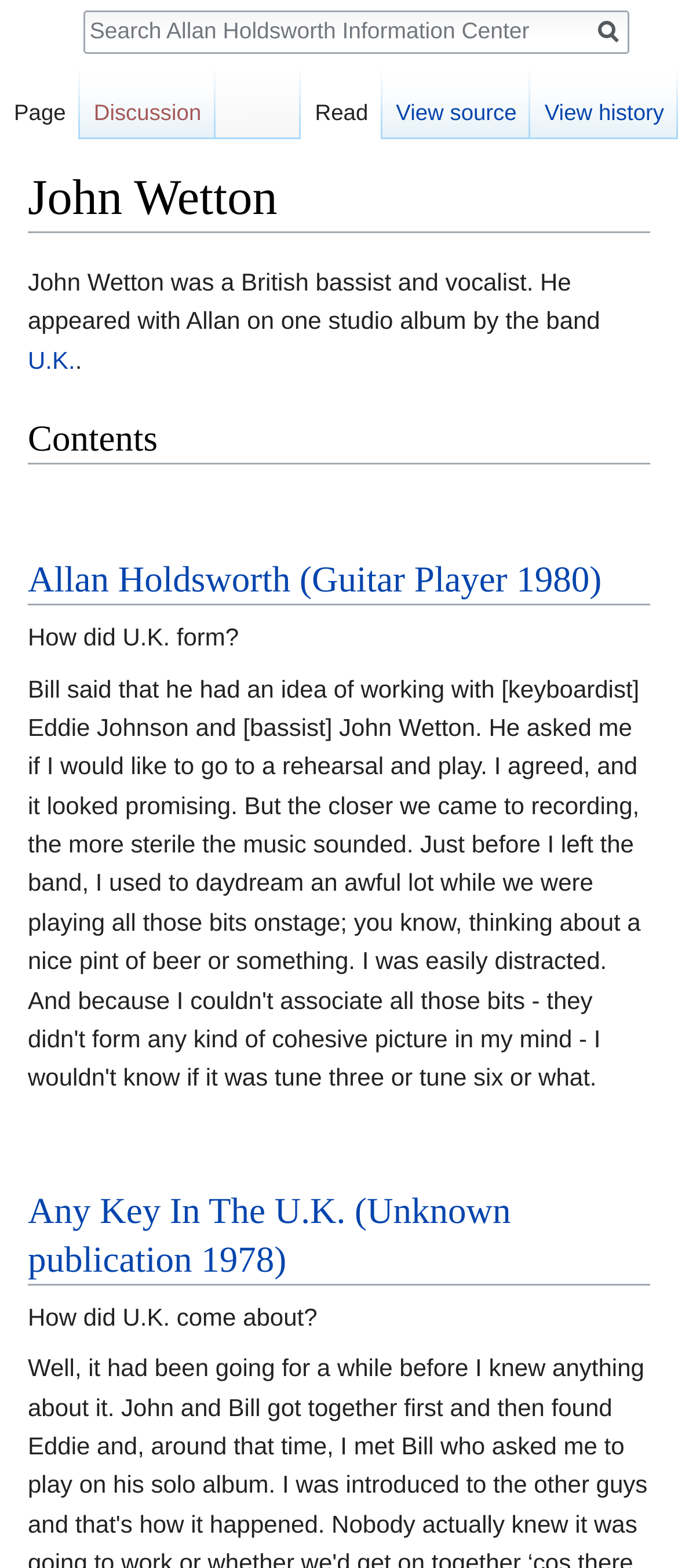What is John Wetton's profession?
From the image, respond with a single word or phrase.

Bassist and vocalist